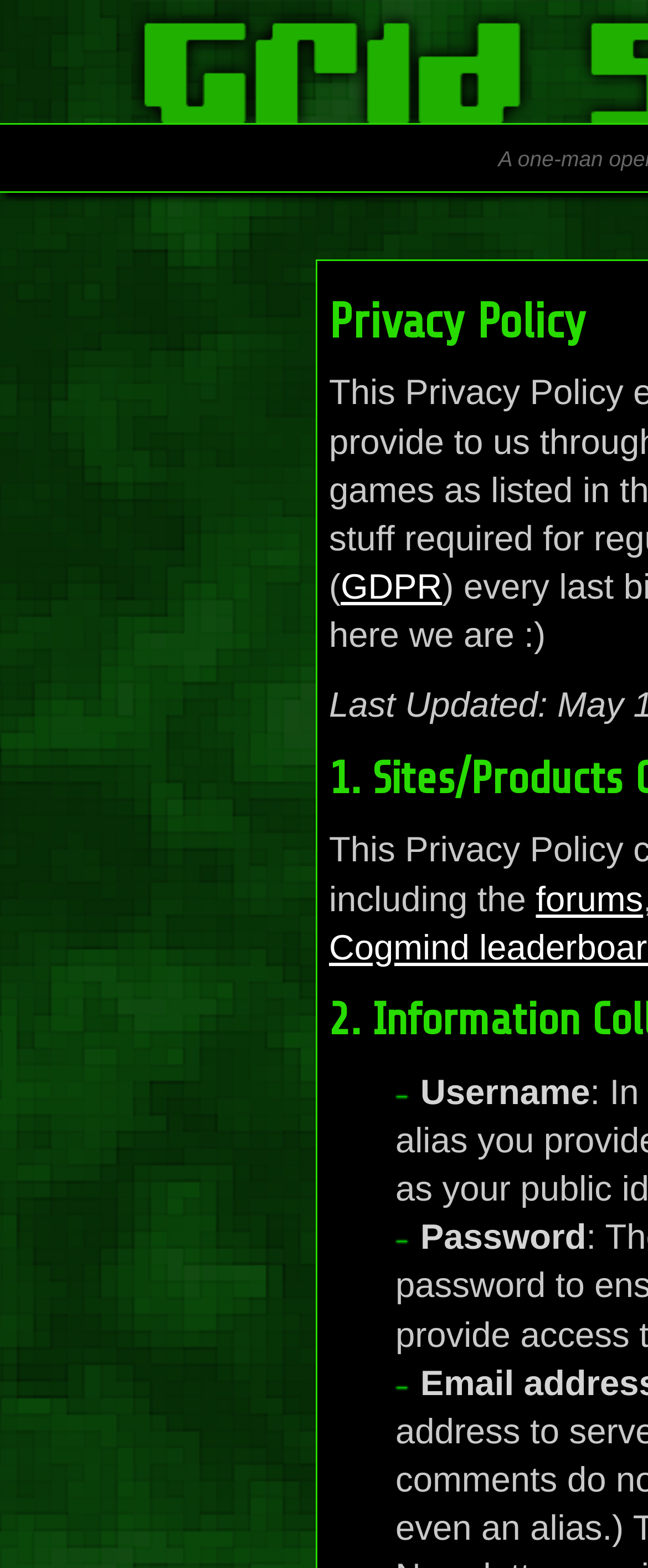Generate a thorough caption detailing the webpage content.

The webpage is the homepage of indie developer Grid Sage Games, specifically focused on the privacy policy section. At the top, there are two links, "GDPR" and "forums", positioned side by side, with "GDPR" on the left and "forums" on the right. 

Below these links, there is a list with three list markers, each accompanied by a static text element. The first list marker is paired with the text "Username", the second with "Password", and the third list marker does not have any accompanying text. These list markers and their corresponding text elements are stacked vertically, with the "Username" element at the top, followed by the "Password" element, and then the third list marker at the bottom.